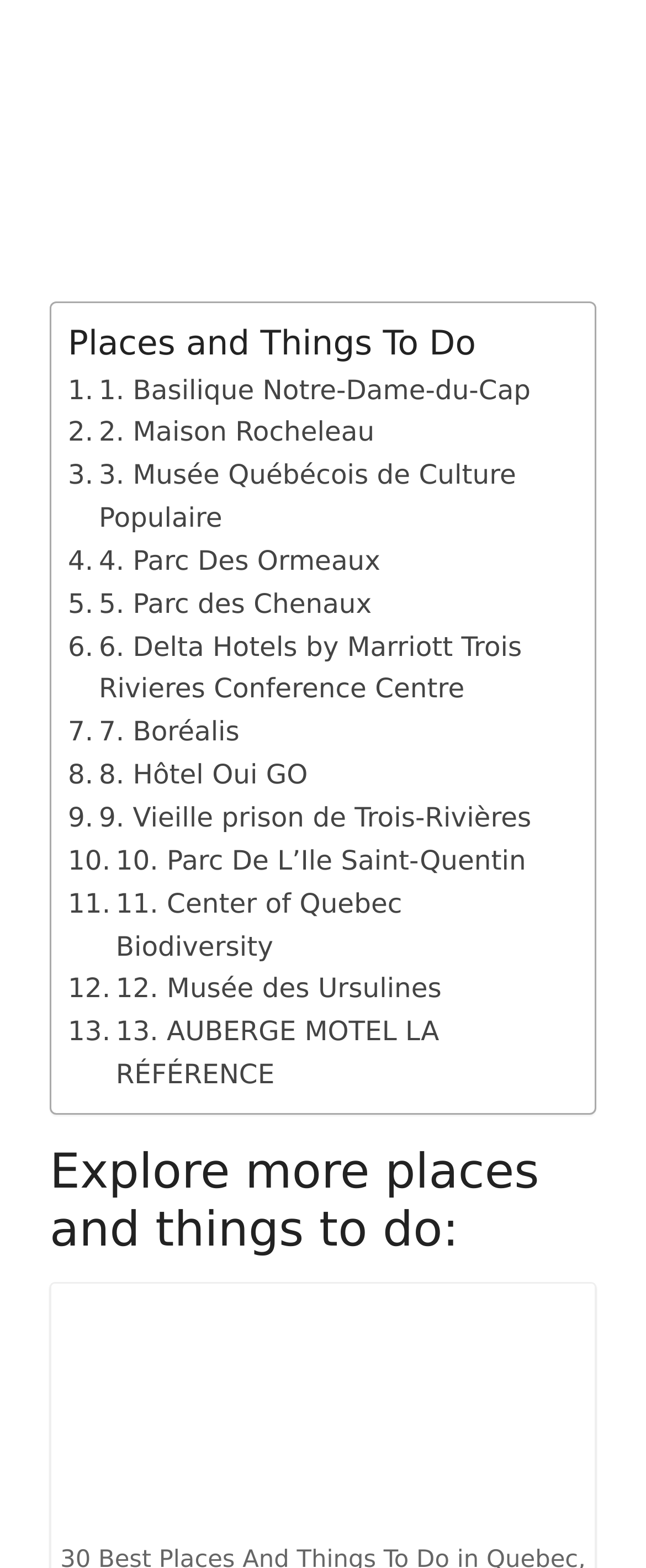Identify the bounding box coordinates for the region to click in order to carry out this instruction: "View image of Quebec City". Provide the coordinates using four float numbers between 0 and 1, formatted as [left, top, right, bottom].

[0.308, 0.822, 0.692, 0.98]